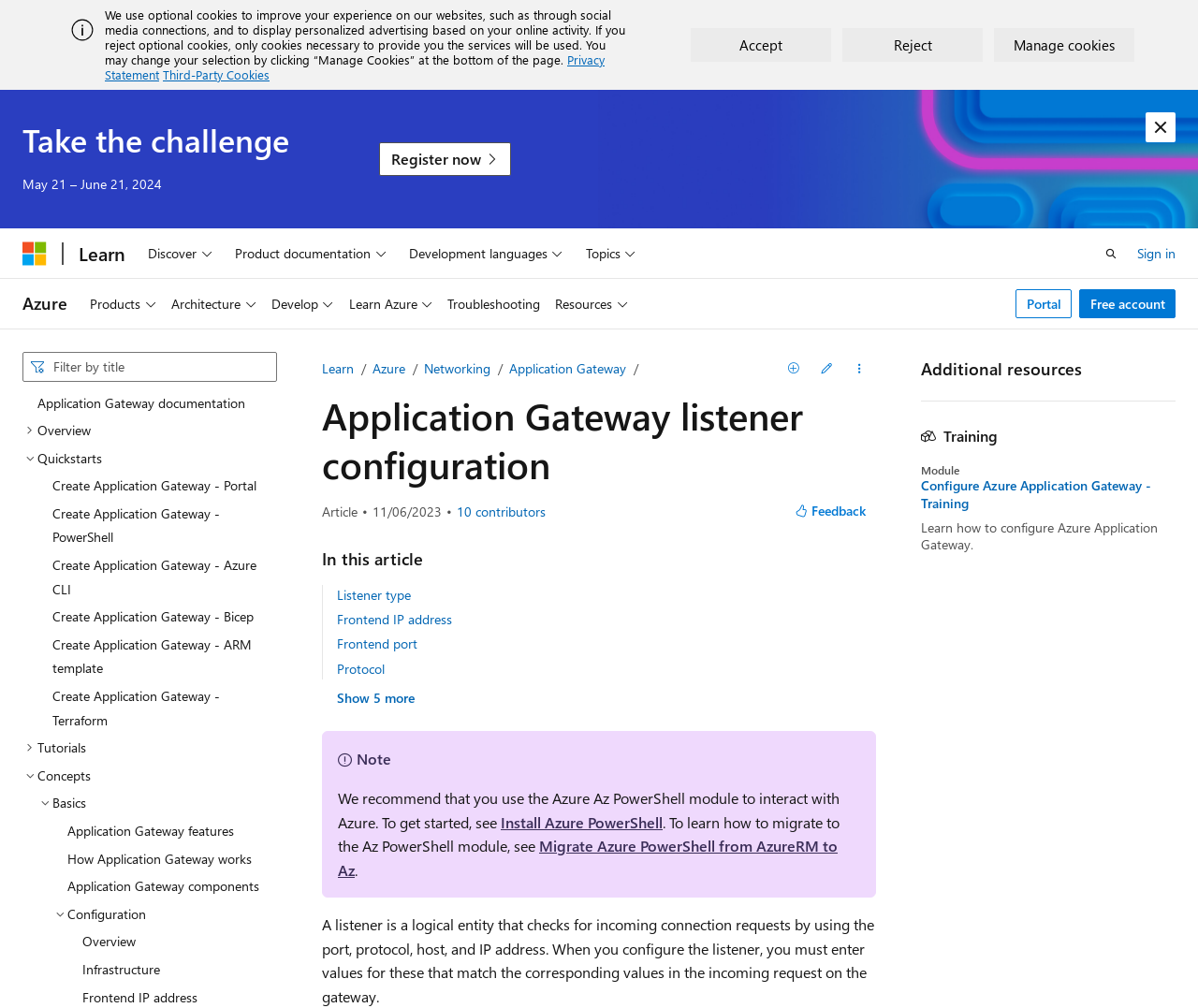Locate the coordinates of the bounding box for the clickable region that fulfills this instruction: "Register now for the challenge".

[0.316, 0.141, 0.427, 0.175]